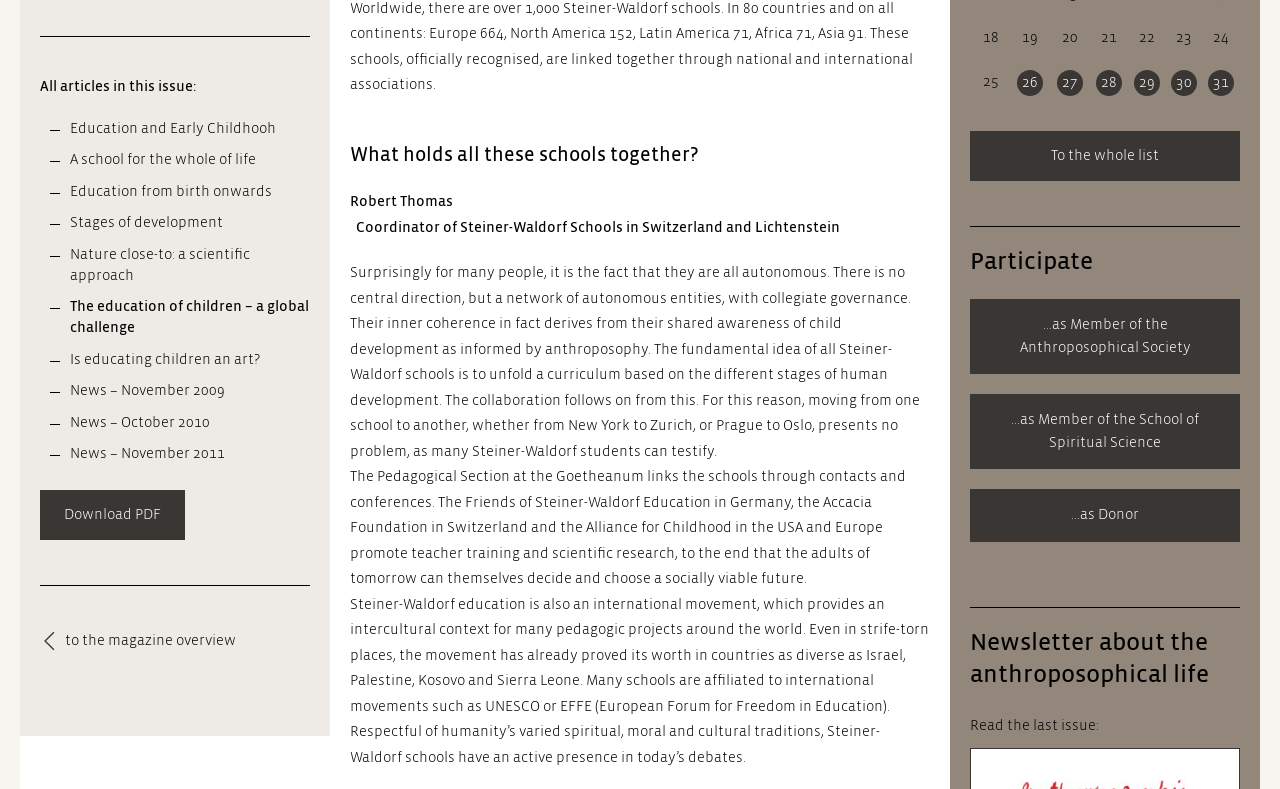Please find the bounding box for the following UI element description. Provide the coordinates in (top-left x, top-left y, bottom-right x, bottom-right y) format, with values between 0 and 1: Nature close-to: a scientific approach

[0.055, 0.313, 0.195, 0.359]